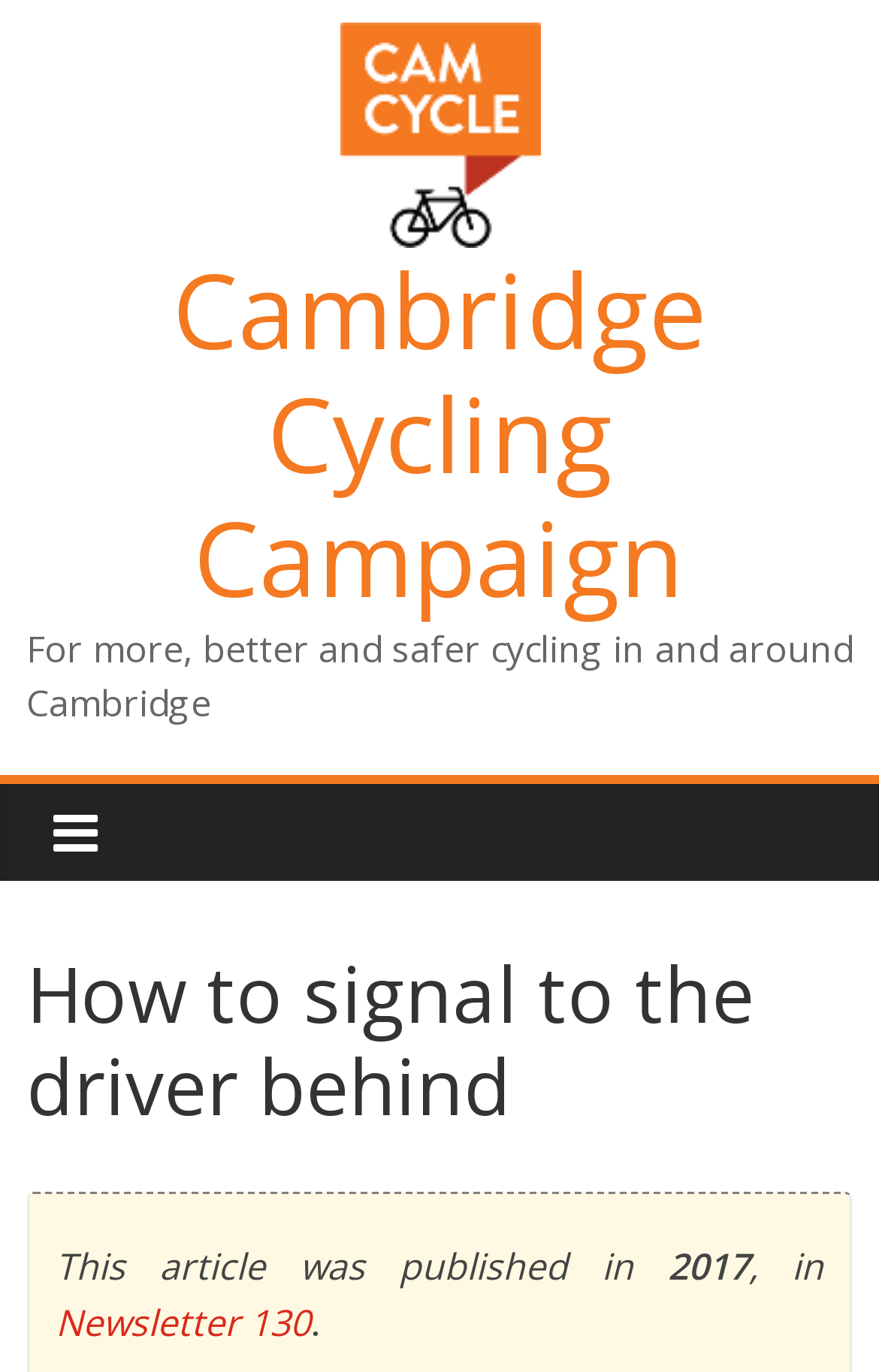Identify and provide the bounding box for the element described by: "Menu".

None